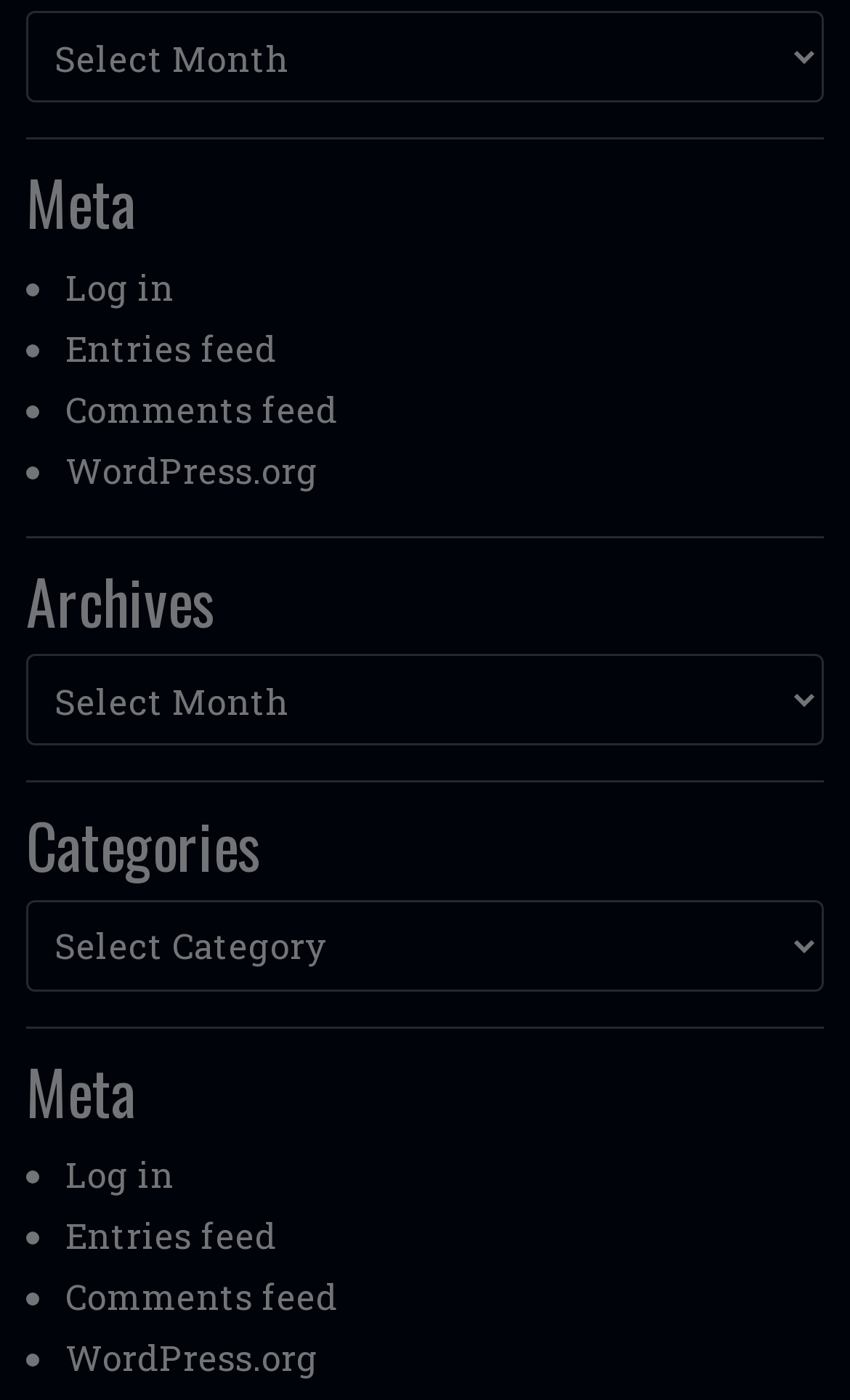Please specify the bounding box coordinates of the region to click in order to perform the following instruction: "View entries feed".

[0.077, 0.232, 0.326, 0.264]